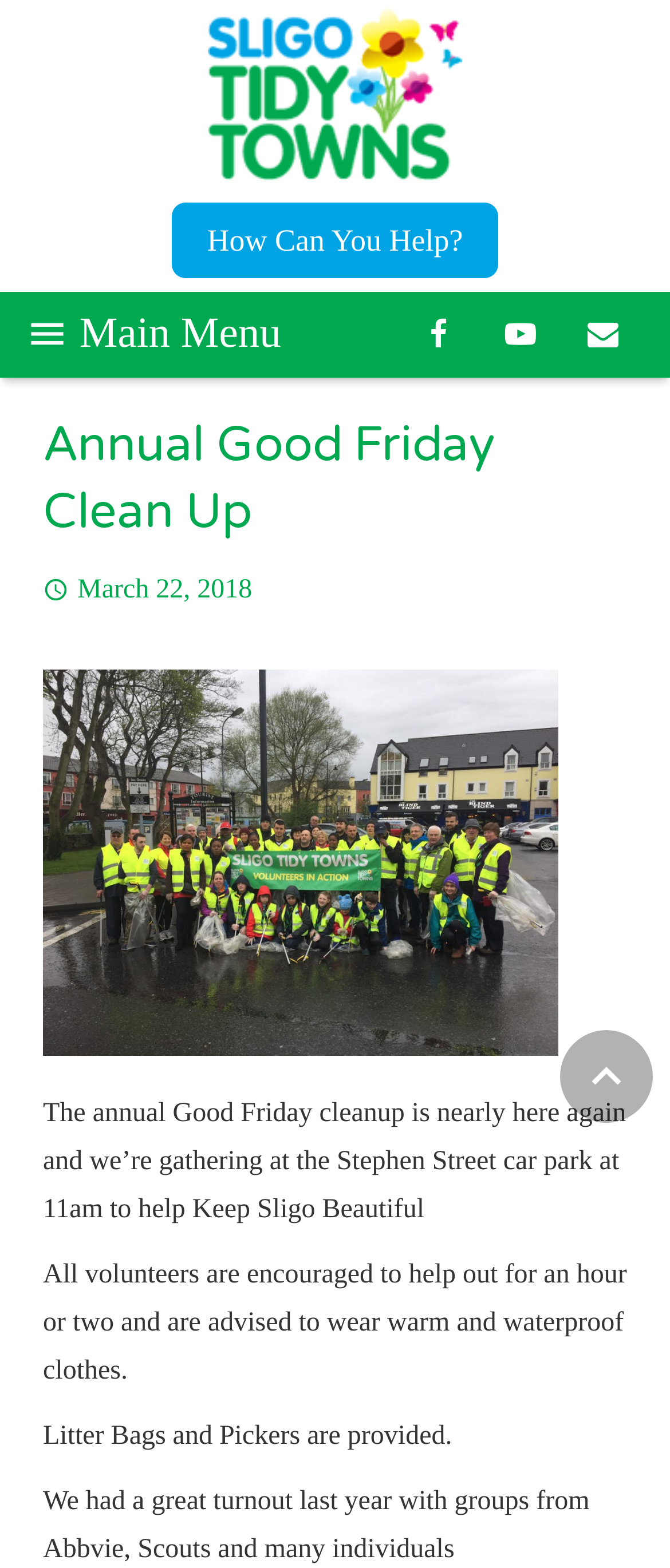What is the date of the Good Friday cleanup?
Refer to the image and offer an in-depth and detailed answer to the question.

I found the date by looking at the time element in the article section, which contains the static text 'March 22, 2018'.